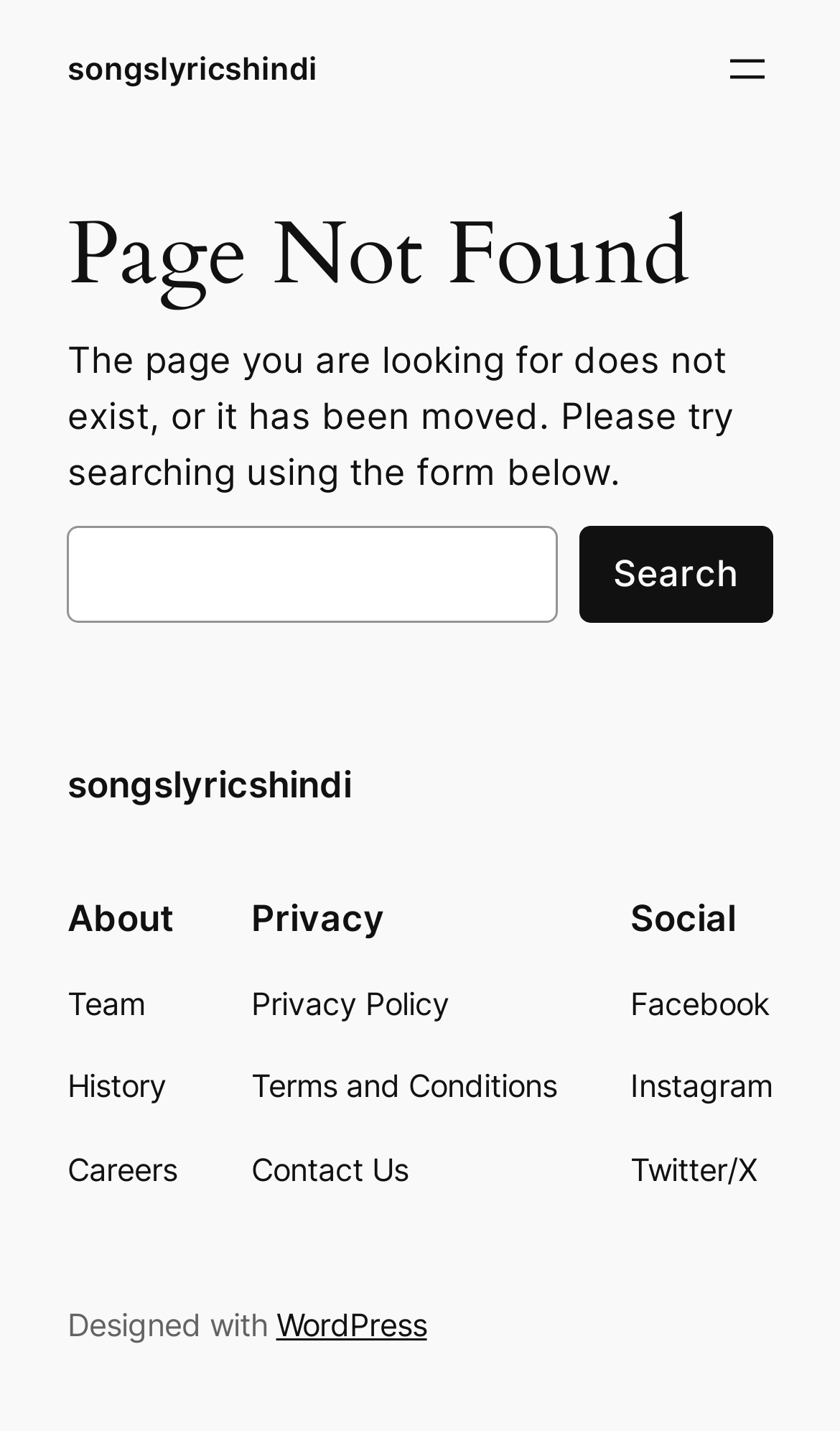Determine the bounding box coordinates of the clickable region to follow the instruction: "Follow on Facebook".

[0.751, 0.685, 0.917, 0.719]